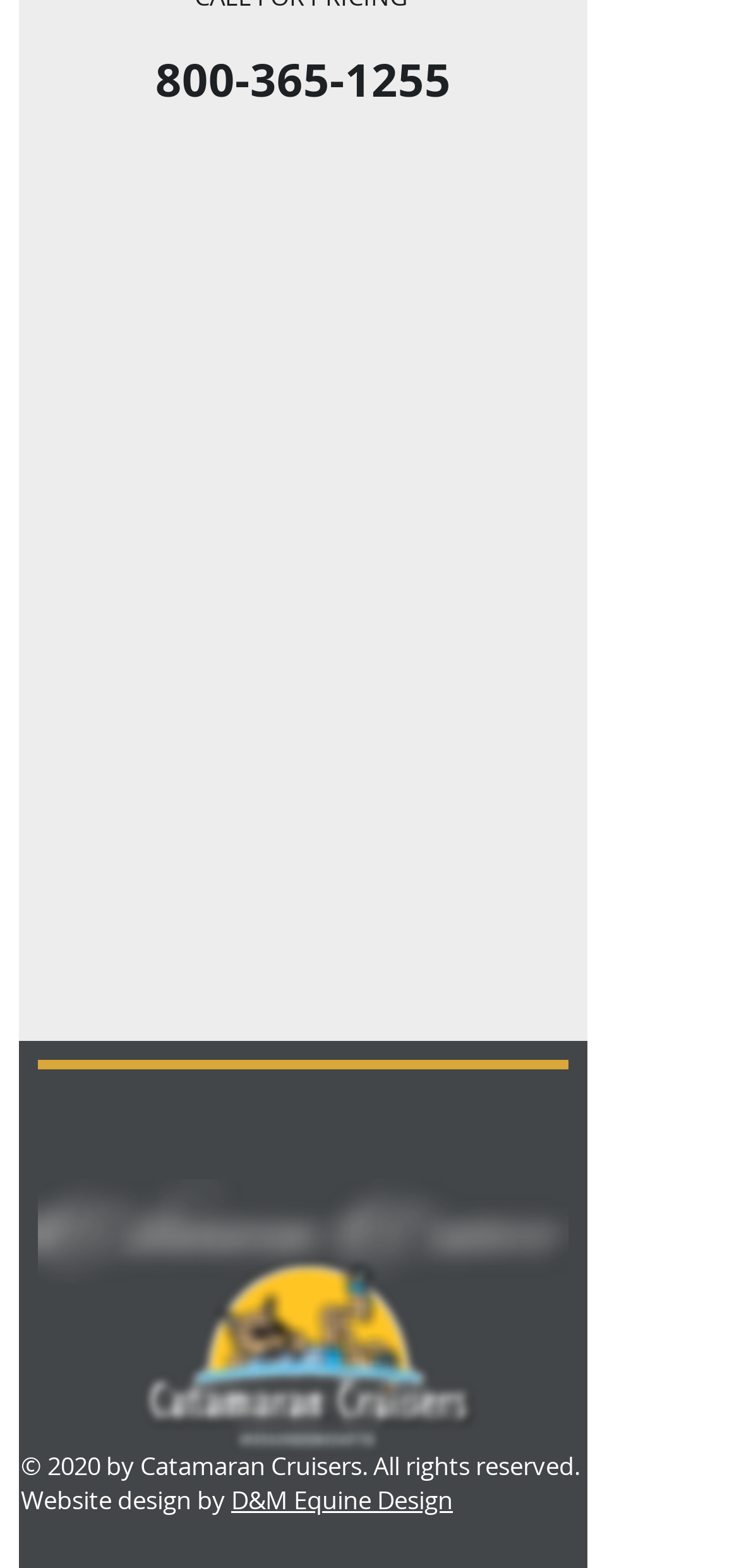What social media platforms does the company have?
Please respond to the question with as much detail as possible.

I found links to the company's Facebook and Twitter pages in the social bar section of the webpage, which suggests that the company has a presence on these social media platforms.